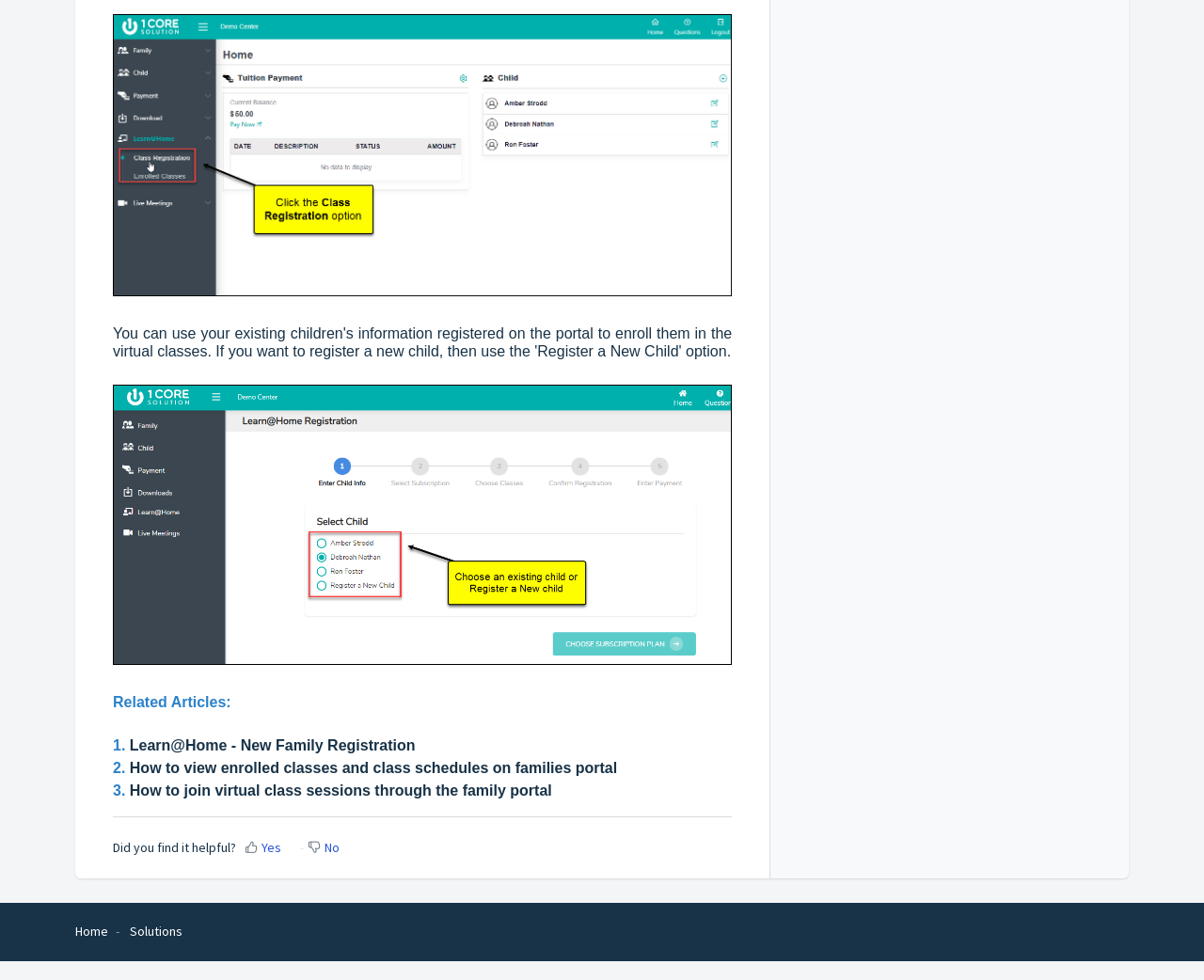Determine the bounding box coordinates for the HTML element mentioned in the following description: "Home". The coordinates should be a list of four floats ranging from 0 to 1, represented as [left, top, right, bottom].

[0.062, 0.94, 0.09, 0.957]